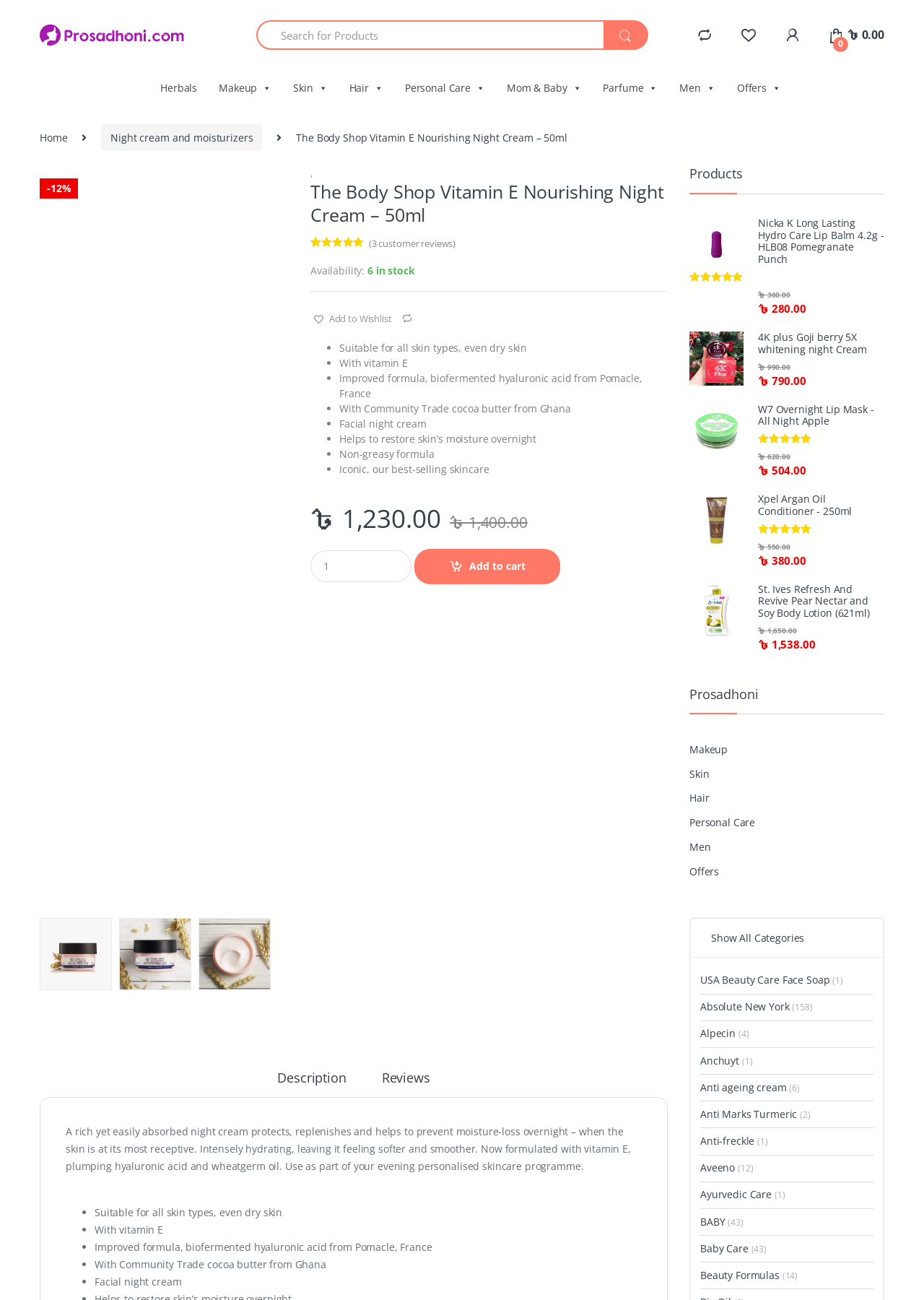Please find the bounding box for the UI element described by: "Add to Wishlist".

[0.34, 0.24, 0.424, 0.25]